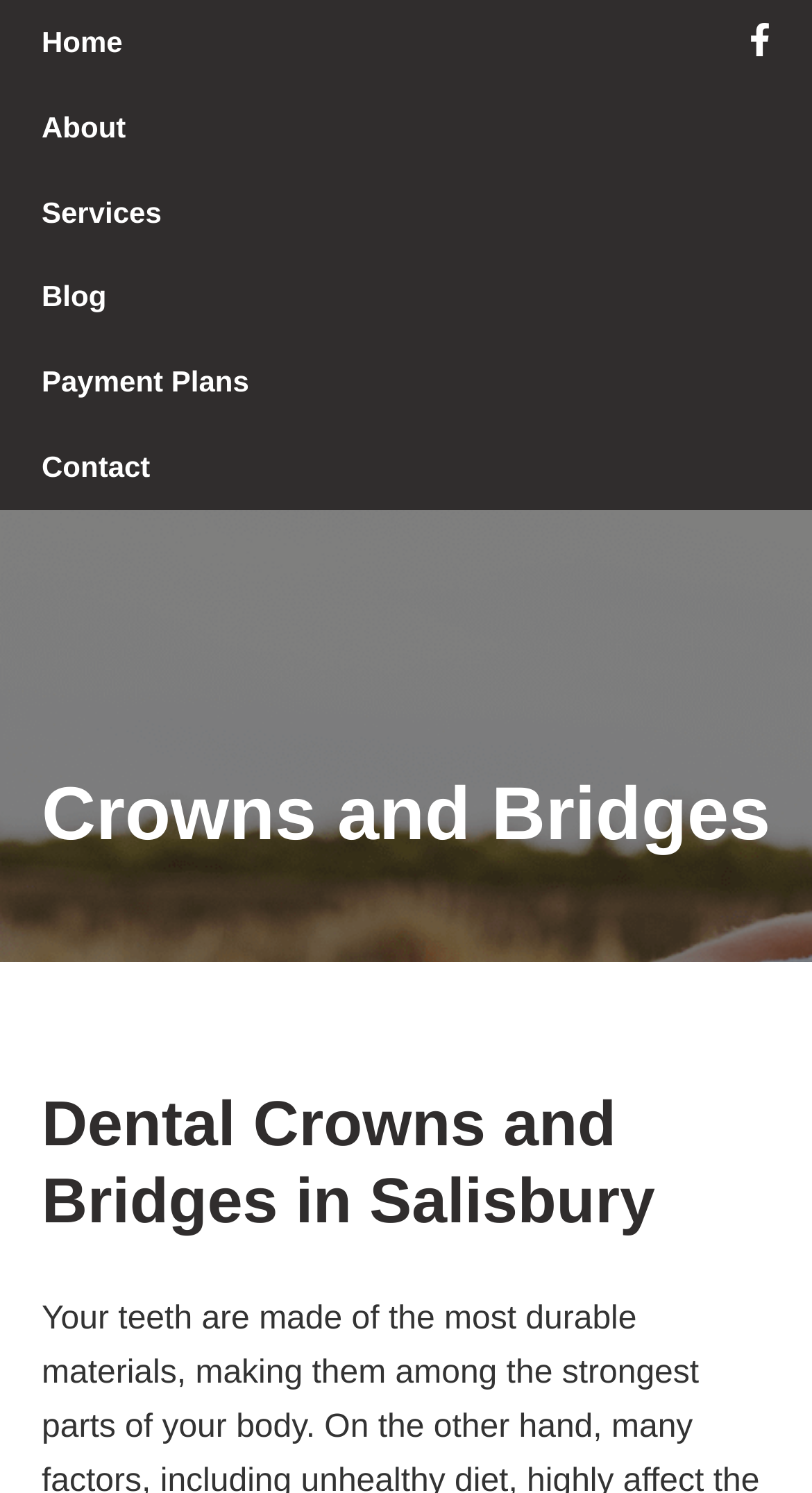Identify and provide the main heading of the webpage.

Crowns and Bridges